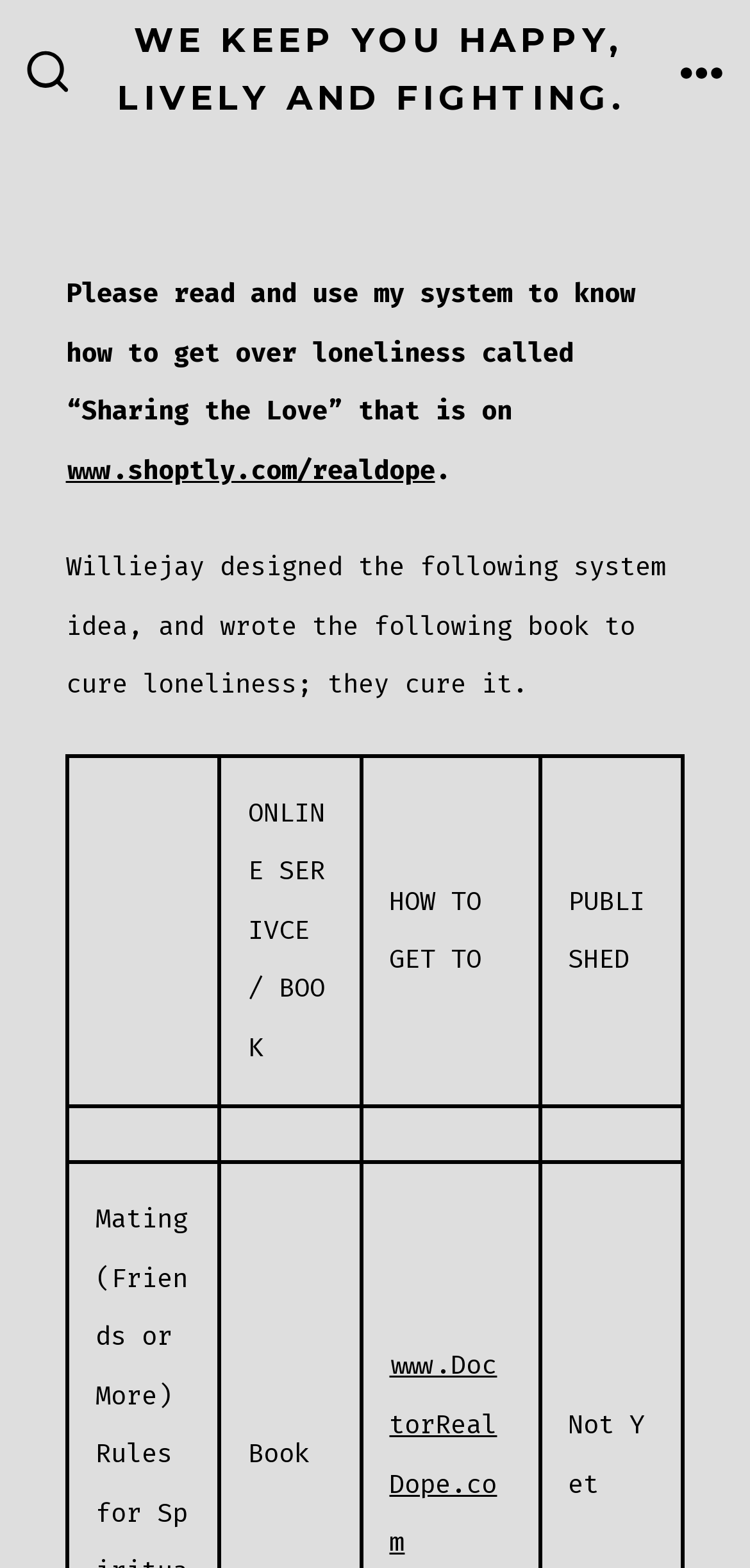Analyze the image and deliver a detailed answer to the question: What is the URL of the related website?

The URL of the related website is mentioned in the link element with ID 273, which is part of a gridcell element with ID 231.